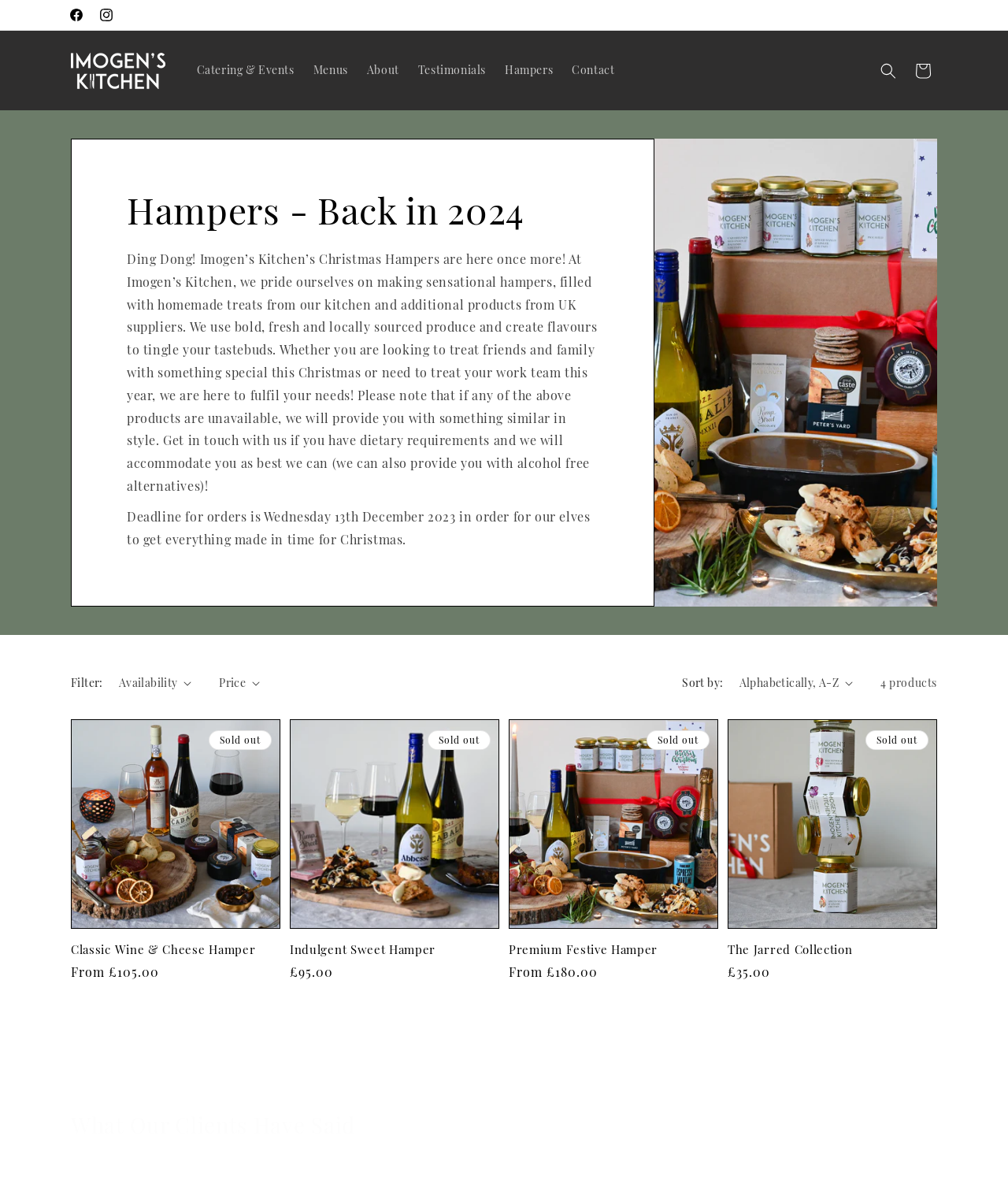Please identify the bounding box coordinates of the clickable element to fulfill the following instruction: "Explore Hampers". The coordinates should be four float numbers between 0 and 1, i.e., [left, top, right, bottom].

[0.491, 0.045, 0.558, 0.073]